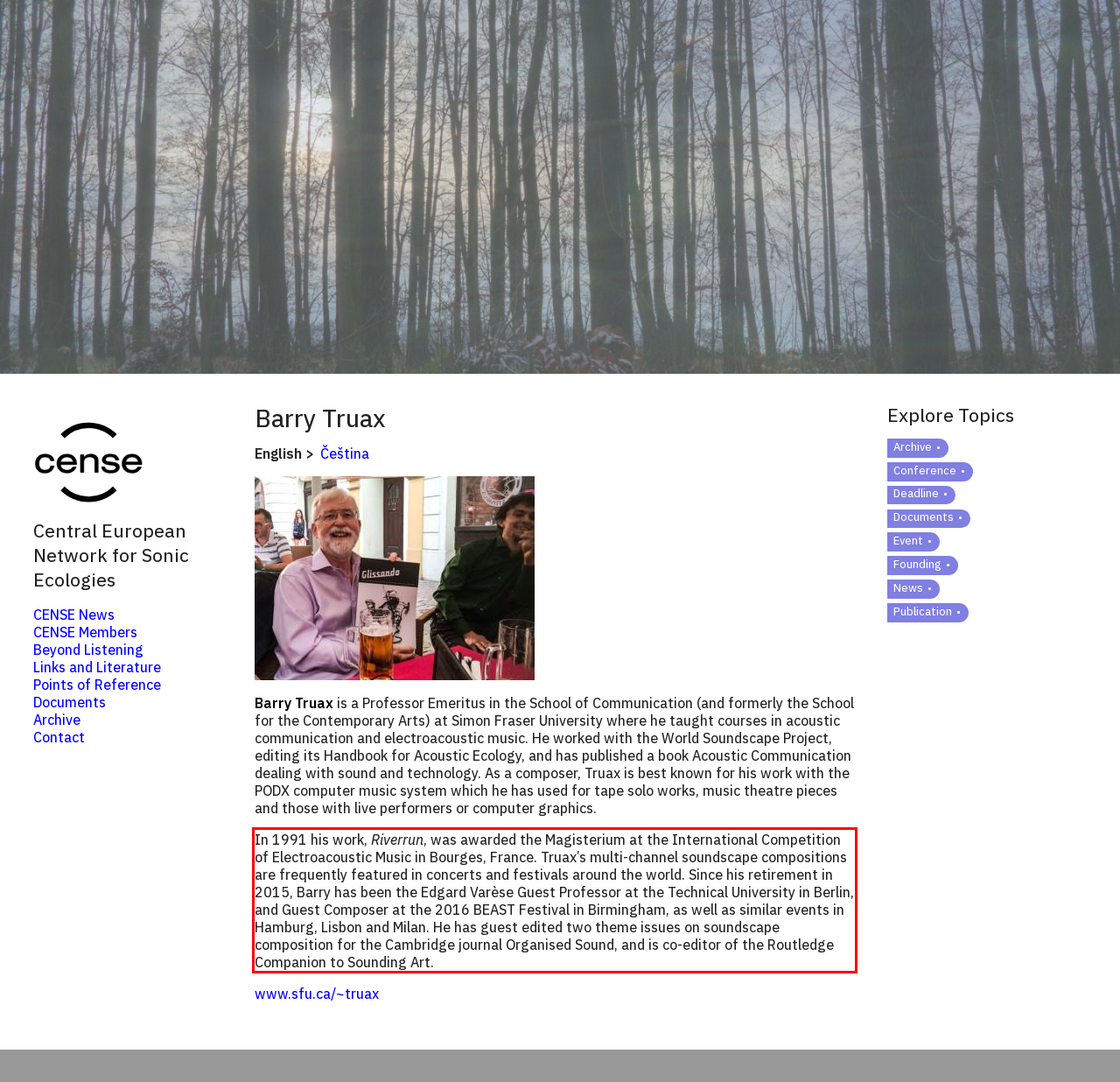Using the provided screenshot of a webpage, recognize and generate the text found within the red rectangle bounding box.

In 1991 his work, Riverrun, was awarded the Magisterium at the International Competition of Electroacoustic Music in Bourges, France. Truax’s multi-channel soundscape compositions are frequently featured in concerts and festivals around the world. Since his retirement in 2015, Barry has been the Edgard Varèse Guest Professor at the Technical University in Berlin, and Guest Composer at the 2016 BEAST Festival in Birmingham, as well as similar events in Hamburg, Lisbon and Milan. He has guest edited two theme issues on soundscape composition for the Cambridge journal Organised Sound, and is co-editor of the Routledge Companion to Sounding Art.